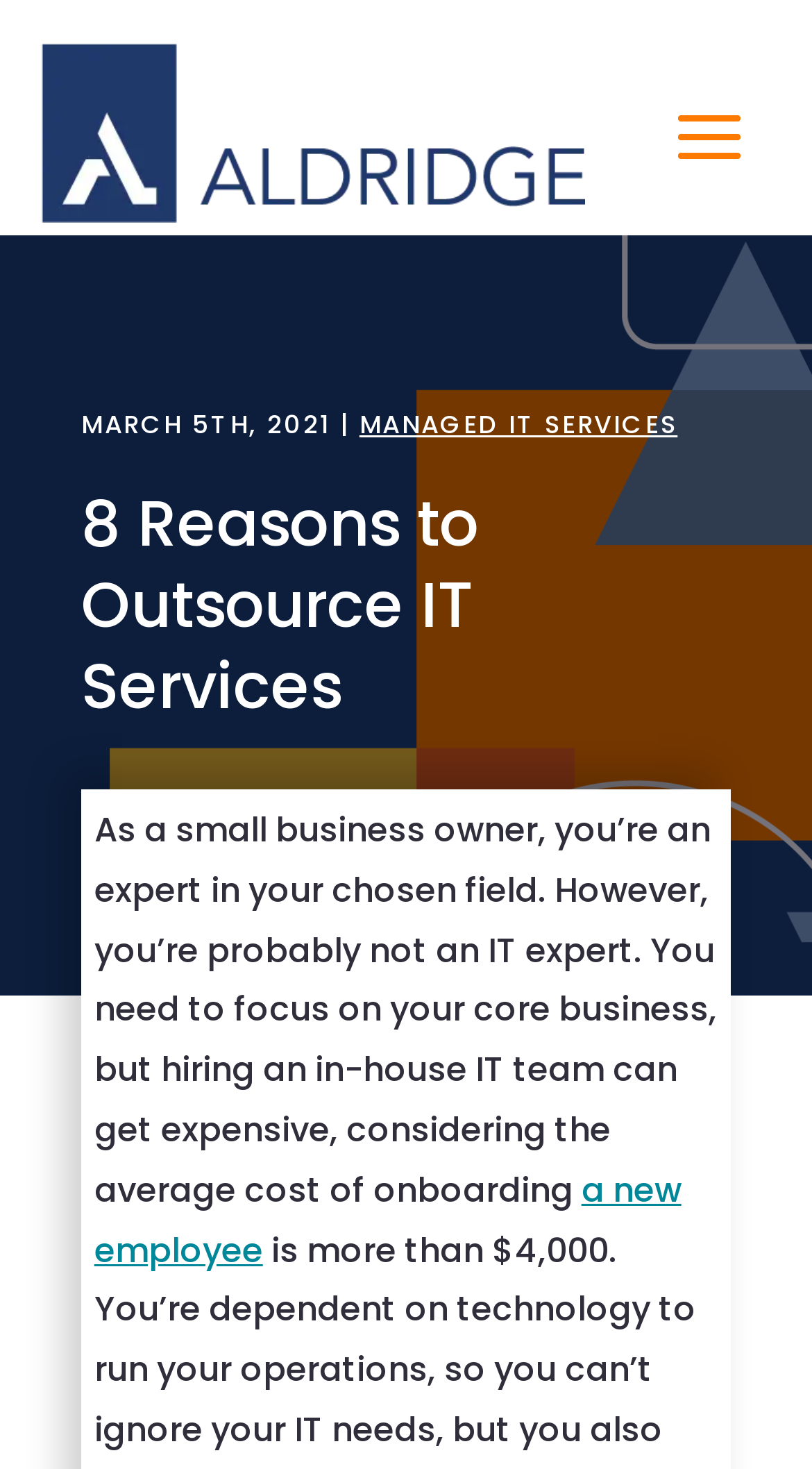Determine the main heading text of the webpage.

8 Reasons to Outsource IT Services